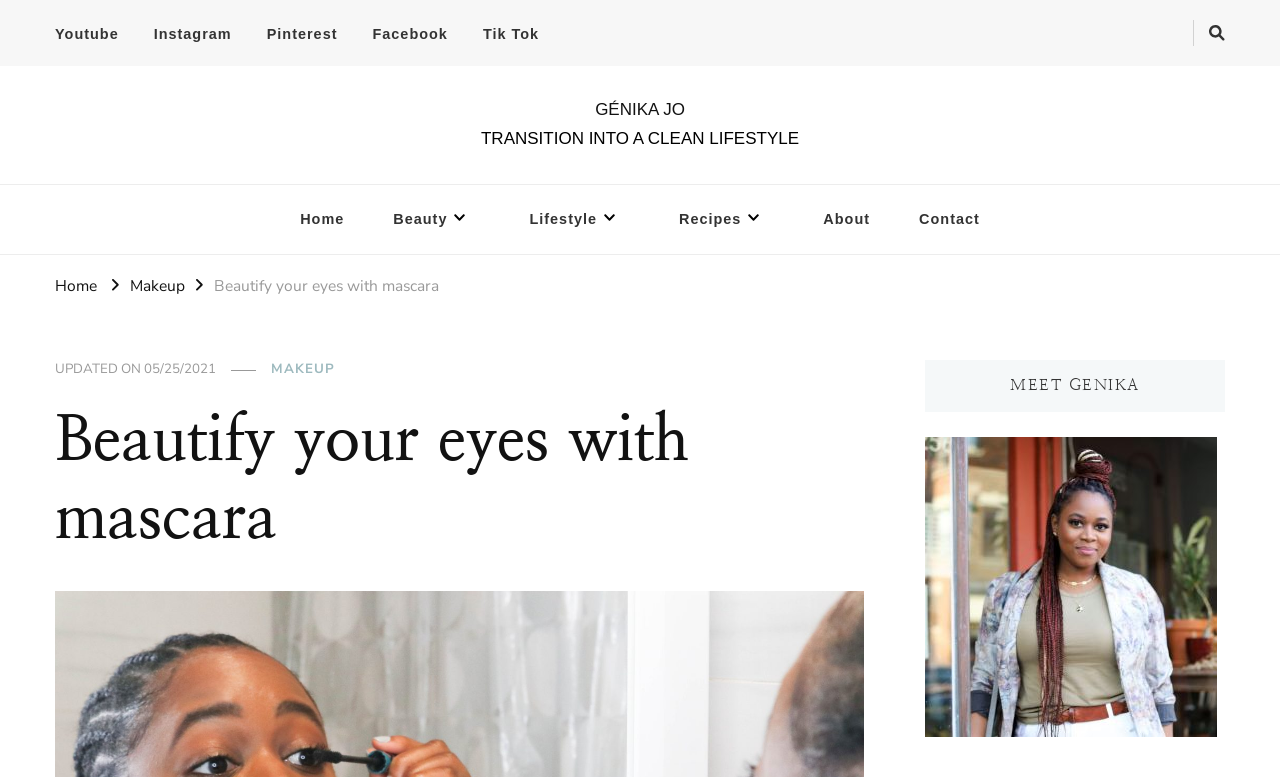Please identify the bounding box coordinates of where to click in order to follow the instruction: "View the image".

[0.723, 0.562, 0.951, 0.949]